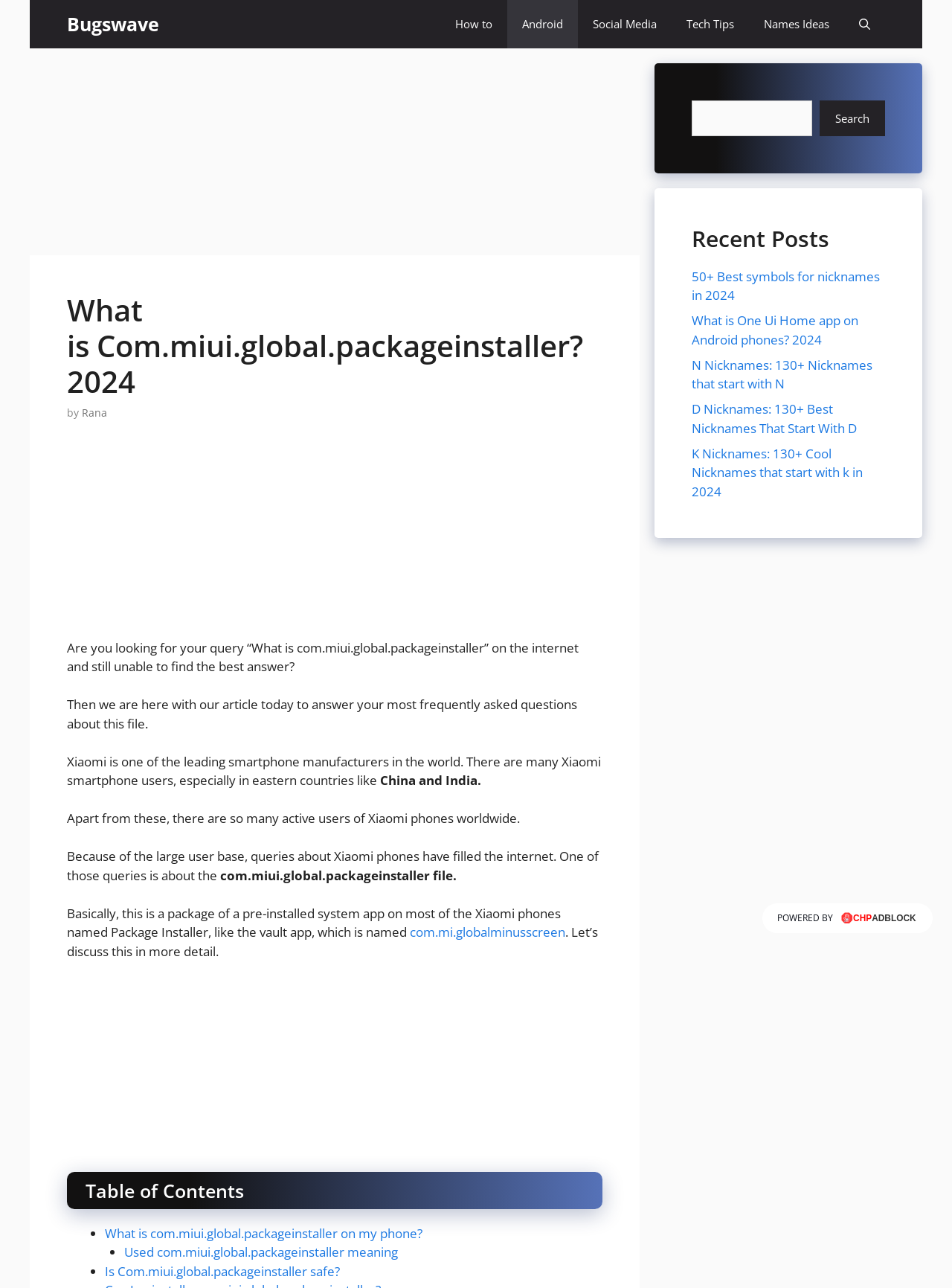How many nicknames are mentioned in the 'N Nicknames' article?
Examine the screenshot and reply with a single word or phrase.

130+